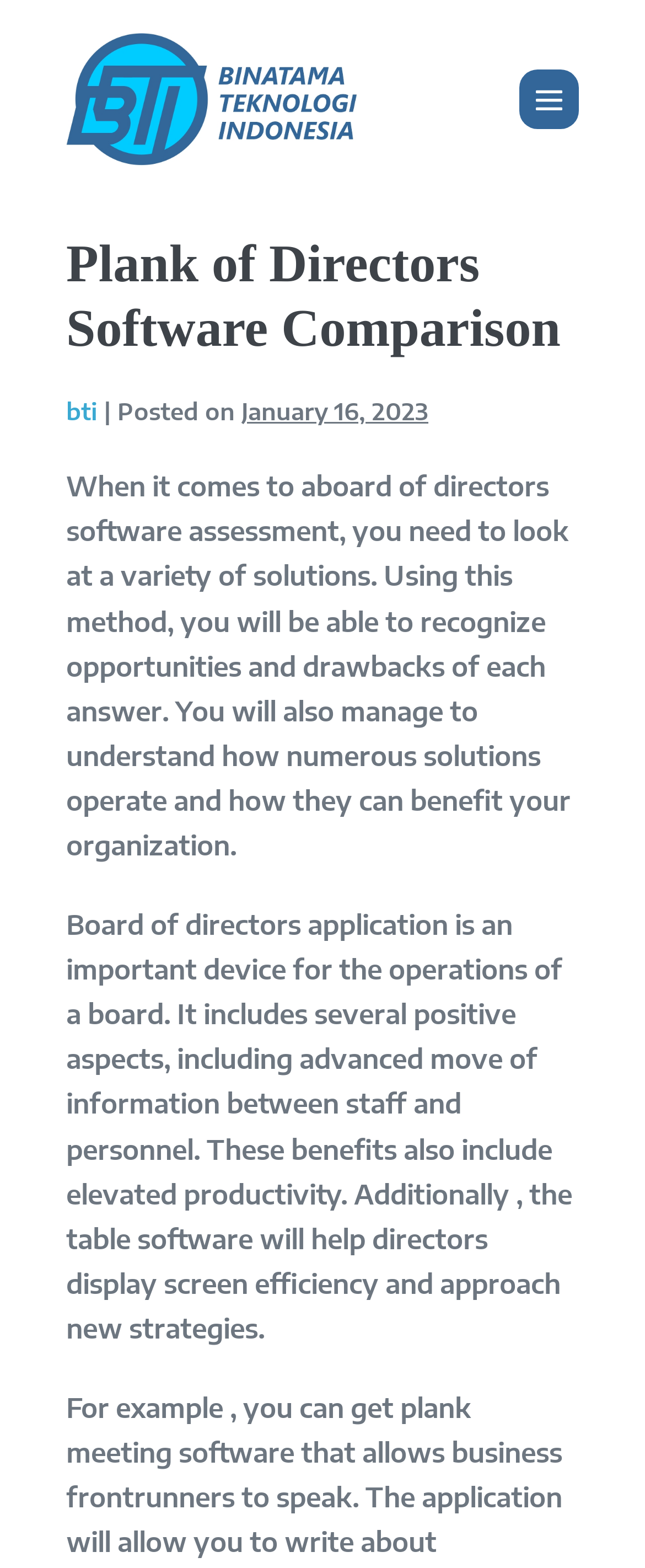Generate a thorough description of the webpage.

The webpage is about comparing board of directors software, with a focus on assessing various solutions to recognize opportunities and drawbacks. At the top left, there is a logo image and a link to "BTI" with a text "BTI" next to it. On the top right, there is a mobile site navigation button with a menu toggle icon and the text "Menu Toggle". 

Below the navigation button, there is a header section that spans across the page, containing a heading "Plank of Directors Software Comparison" and a link to "bti" with a separator "|" next to it. The date "January 16, 2023" is also displayed in this section.

The main content of the page is divided into two paragraphs. The first paragraph explains the importance of assessing board of directors software, highlighting the benefits of recognizing opportunities and drawbacks. The second paragraph discusses the advantages of board of directors application, including improved information sharing, increased productivity, and enhanced strategy development.